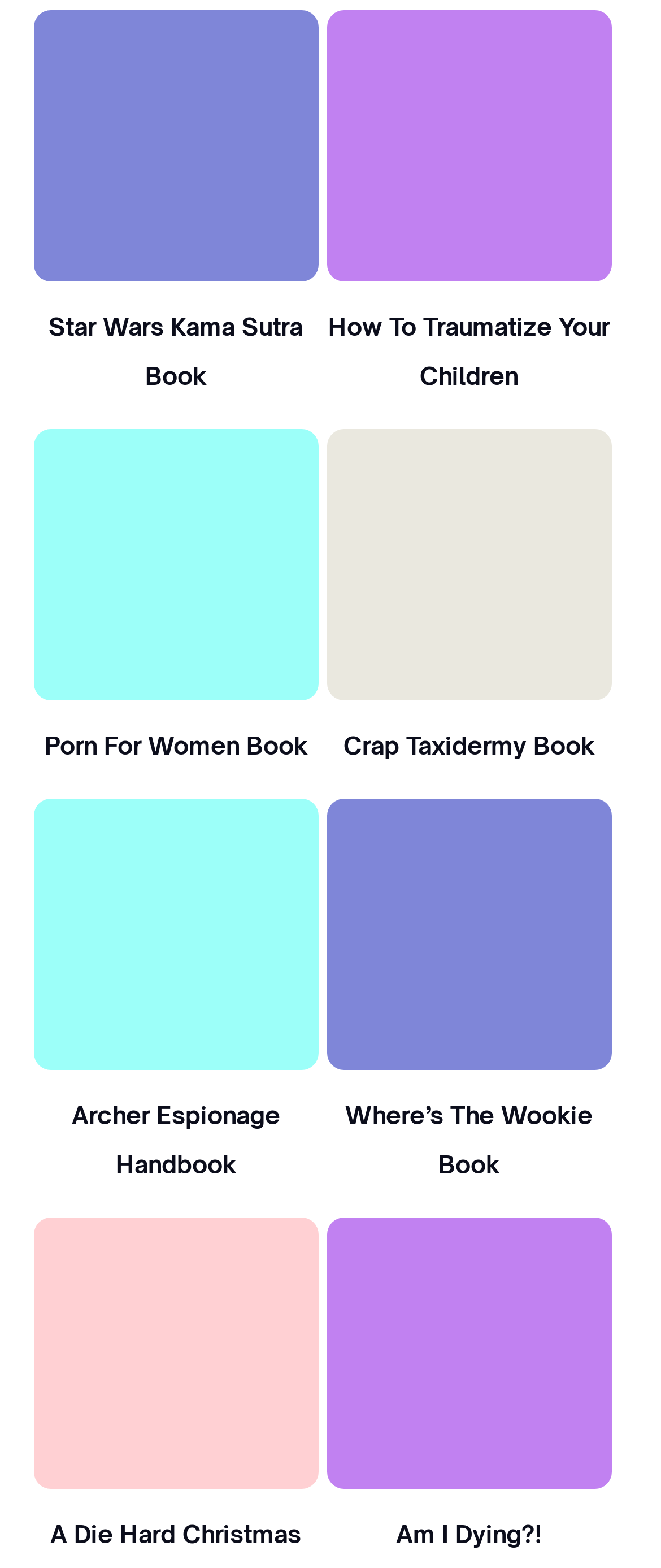Identify the bounding box coordinates of the region that needs to be clicked to carry out this instruction: "Check out Crap Taxidermy Book". Provide these coordinates as four float numbers ranging from 0 to 1, i.e., [left, top, right, bottom].

[0.494, 0.274, 0.926, 0.447]